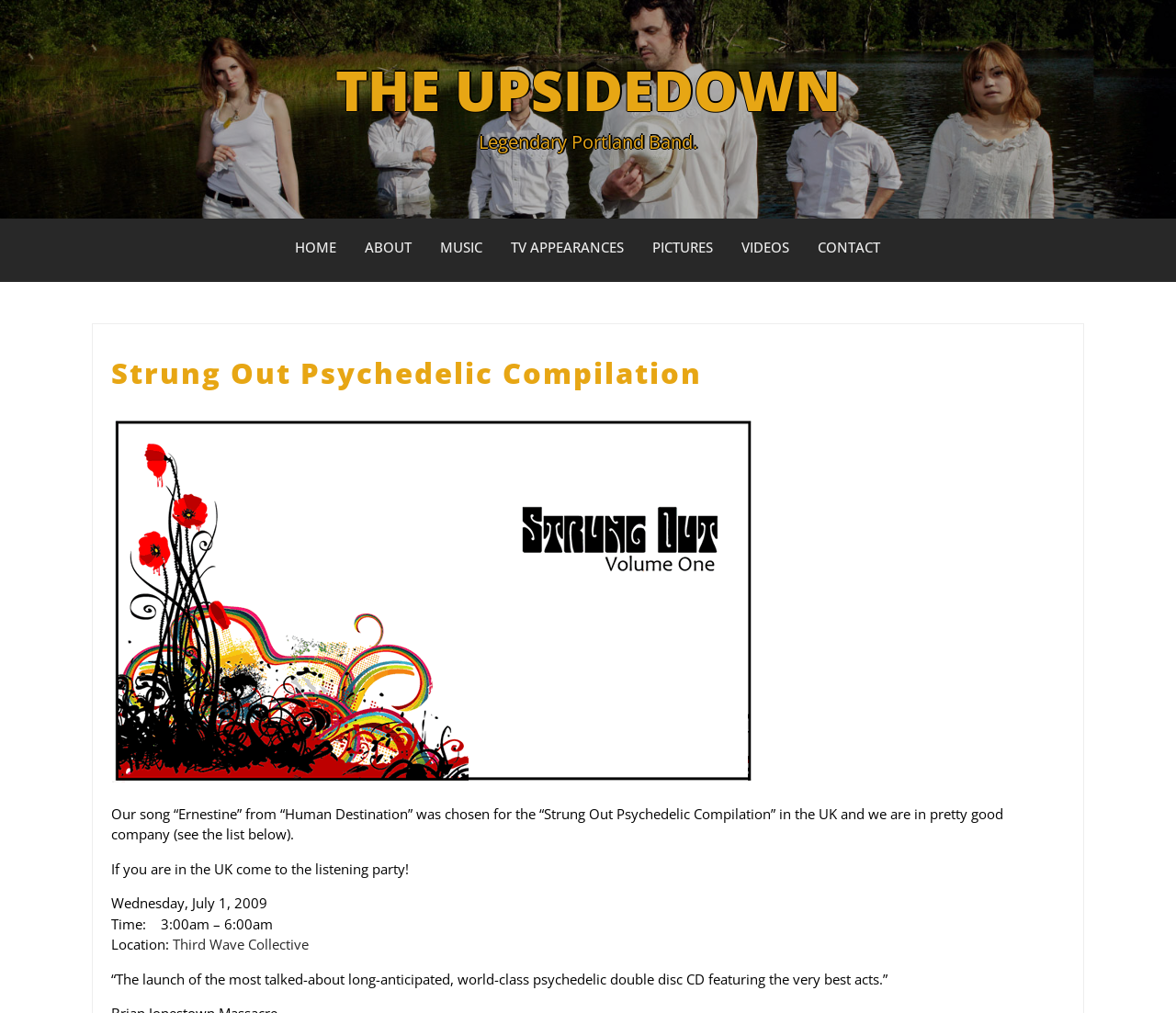Determine the bounding box coordinates of the element's region needed to click to follow the instruction: "click the HOME link". Provide these coordinates as four float numbers between 0 and 1, formatted as [left, top, right, bottom].

[0.239, 0.216, 0.298, 0.275]